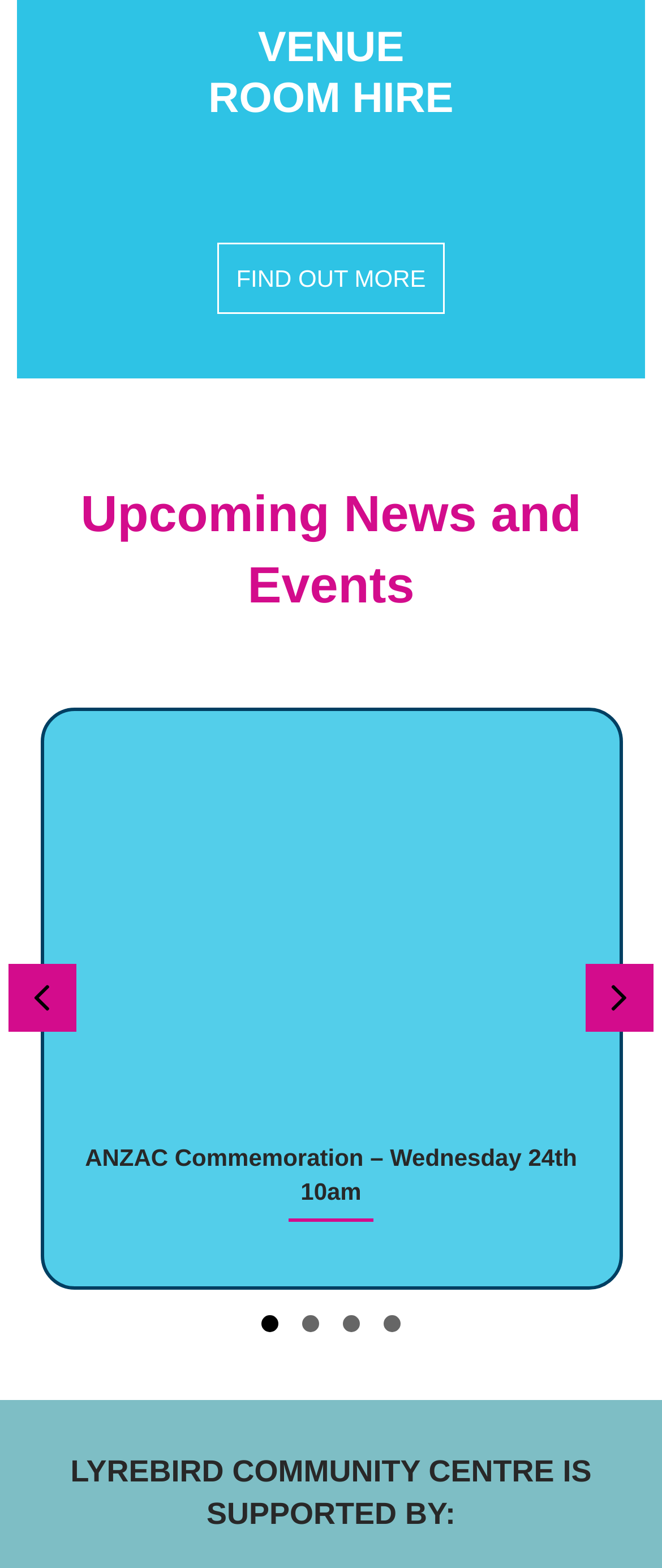Could you please study the image and provide a detailed answer to the question:
How many slide groups are there?

There are four buttons labeled 'Slide group 1', 'Slide group 2', 'Slide group 3', and 'Slide group 4' which suggest that there are four slide groups.